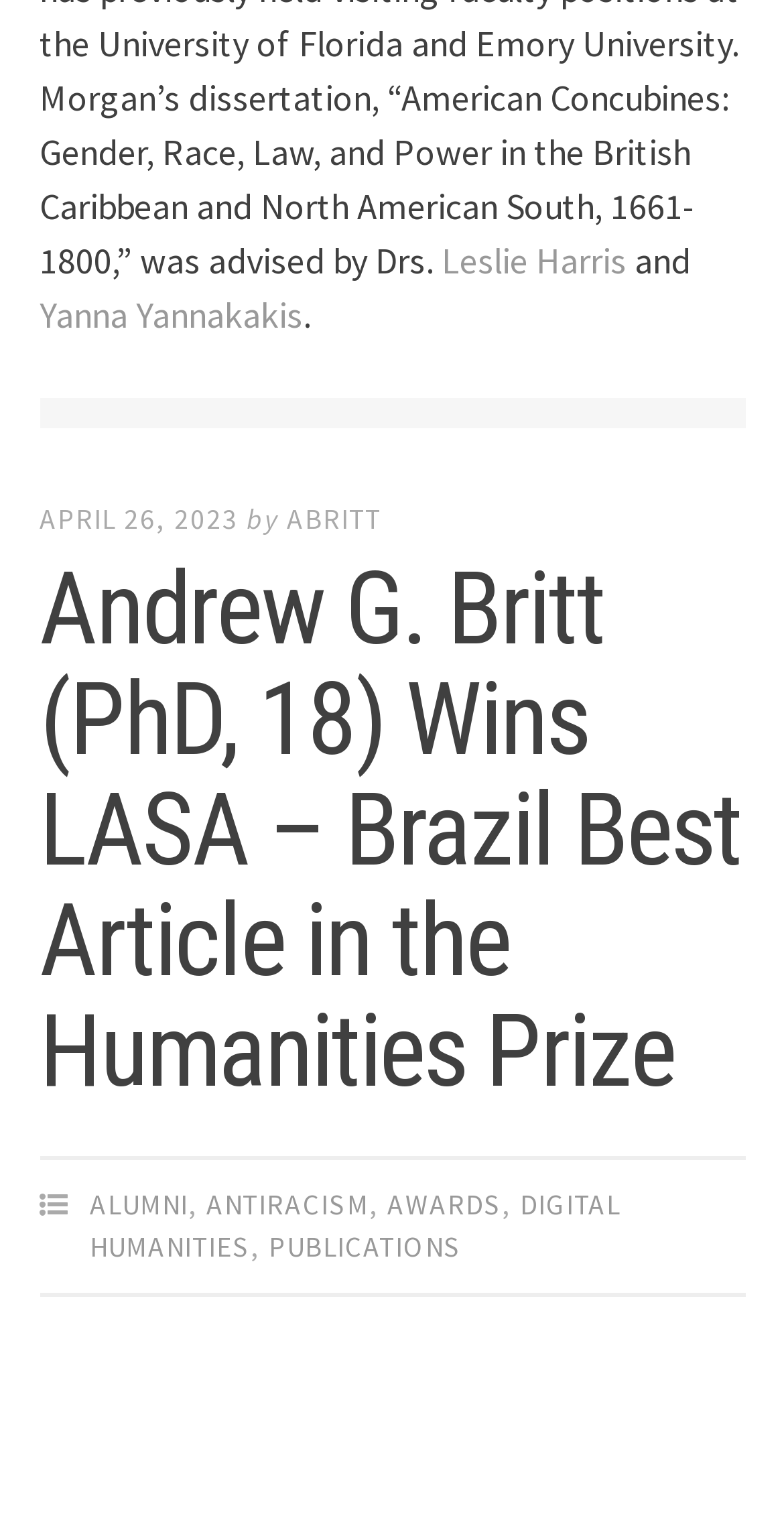Locate the bounding box coordinates of the element that should be clicked to execute the following instruction: "check awards".

[0.494, 0.78, 0.64, 0.804]